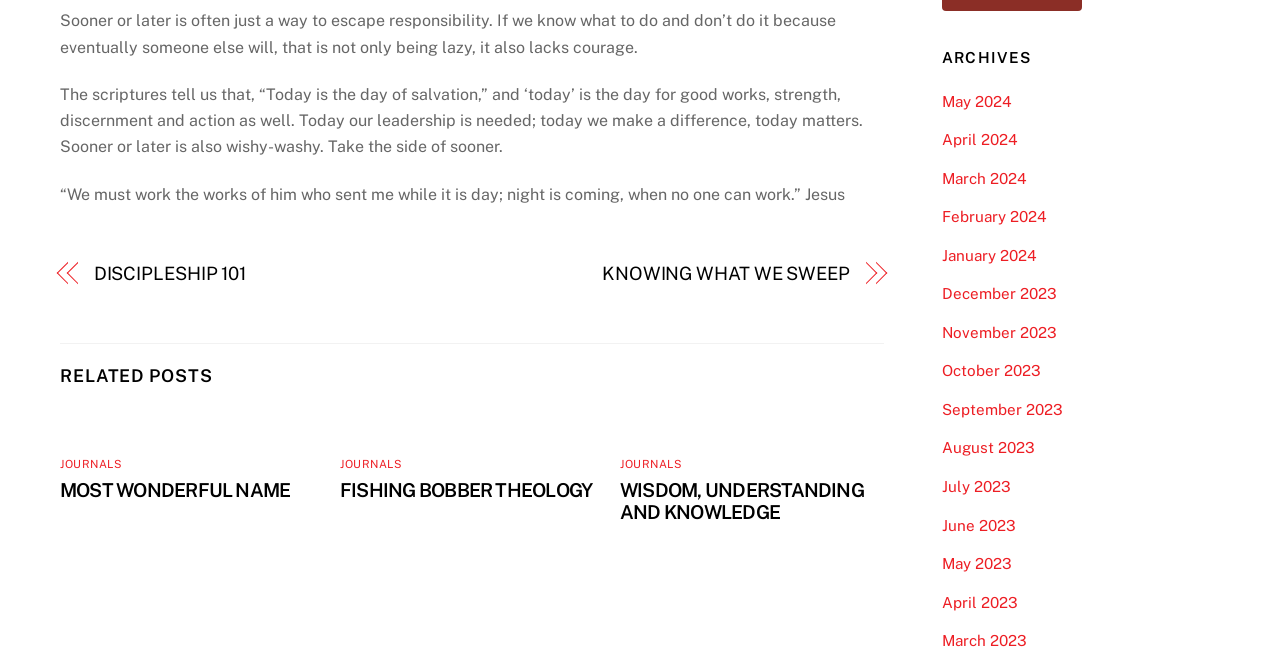Locate the bounding box of the UI element described by: "WISDOM, UNDERSTANDING AND KNOWLEDGE" in the given webpage screenshot.

[0.484, 0.713, 0.675, 0.778]